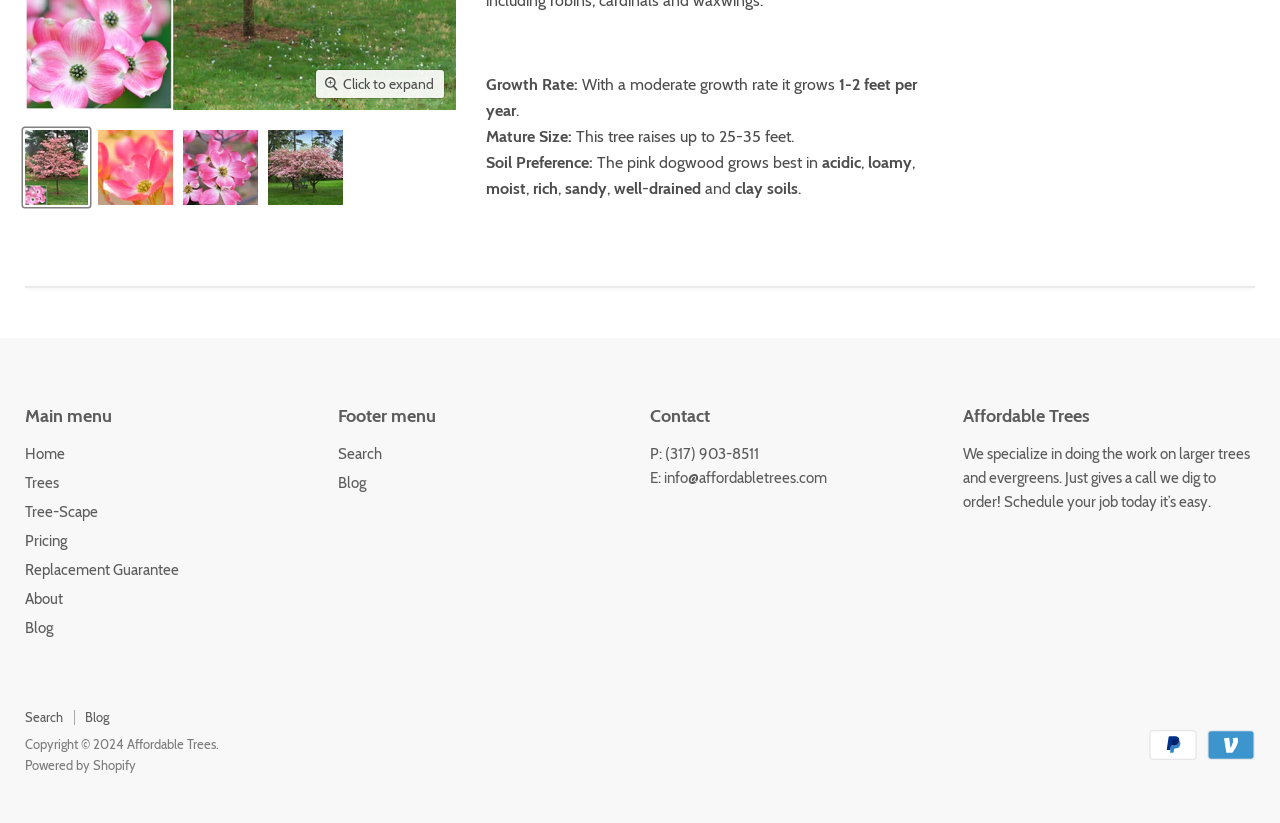Using the given element description, provide the bounding box coordinates (top-left x, top-left y, bottom-right x, bottom-right y) for the corresponding UI element in the screenshot: Powered by Shopify

[0.02, 0.92, 0.106, 0.939]